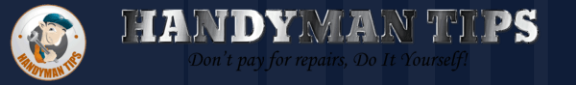What is the tagline of the logo?
Give a thorough and detailed response to the question.

The tagline of the logo is 'Don't pay for repairs, Do It Yourself!' which encourages individuals to take on their own repairs and enhancements, promoting a sense of empowerment and self-sufficiency in home maintenance.